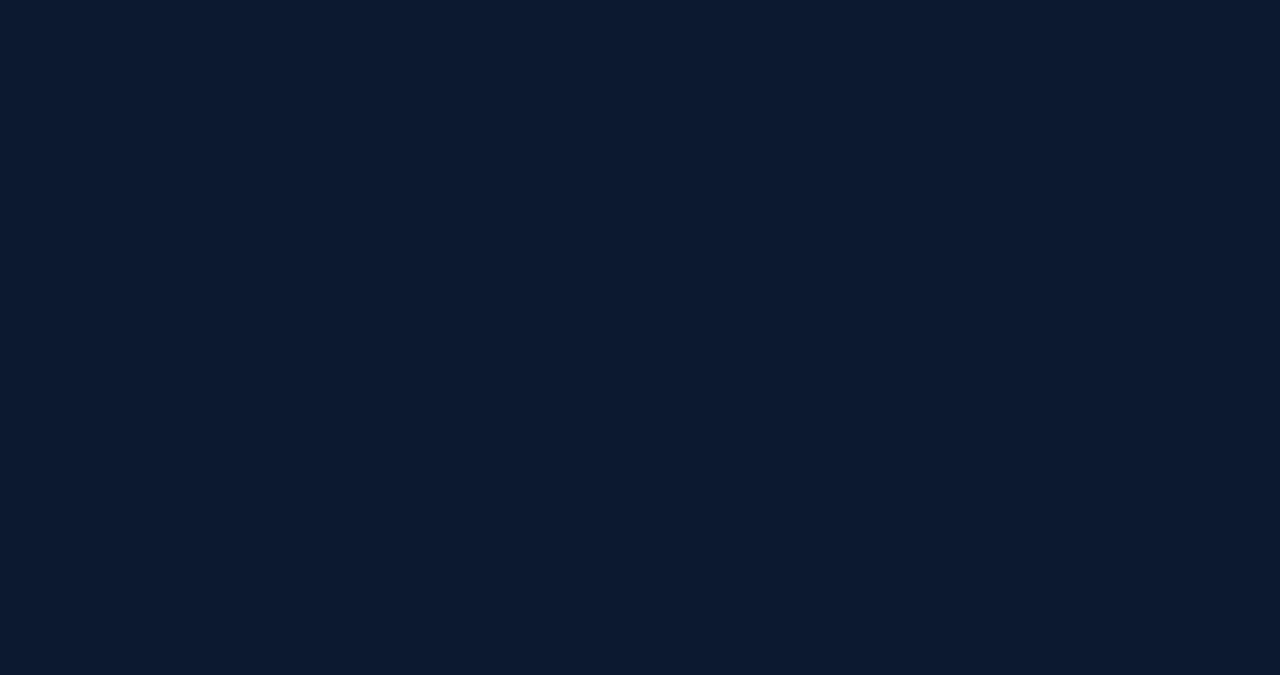Please specify the bounding box coordinates of the clickable region to carry out the following instruction: "Read the article about Top Technology Trends That Are Changing The World". The coordinates should be four float numbers between 0 and 1, in the format [left, top, right, bottom].

[0.196, 0.192, 0.356, 0.303]